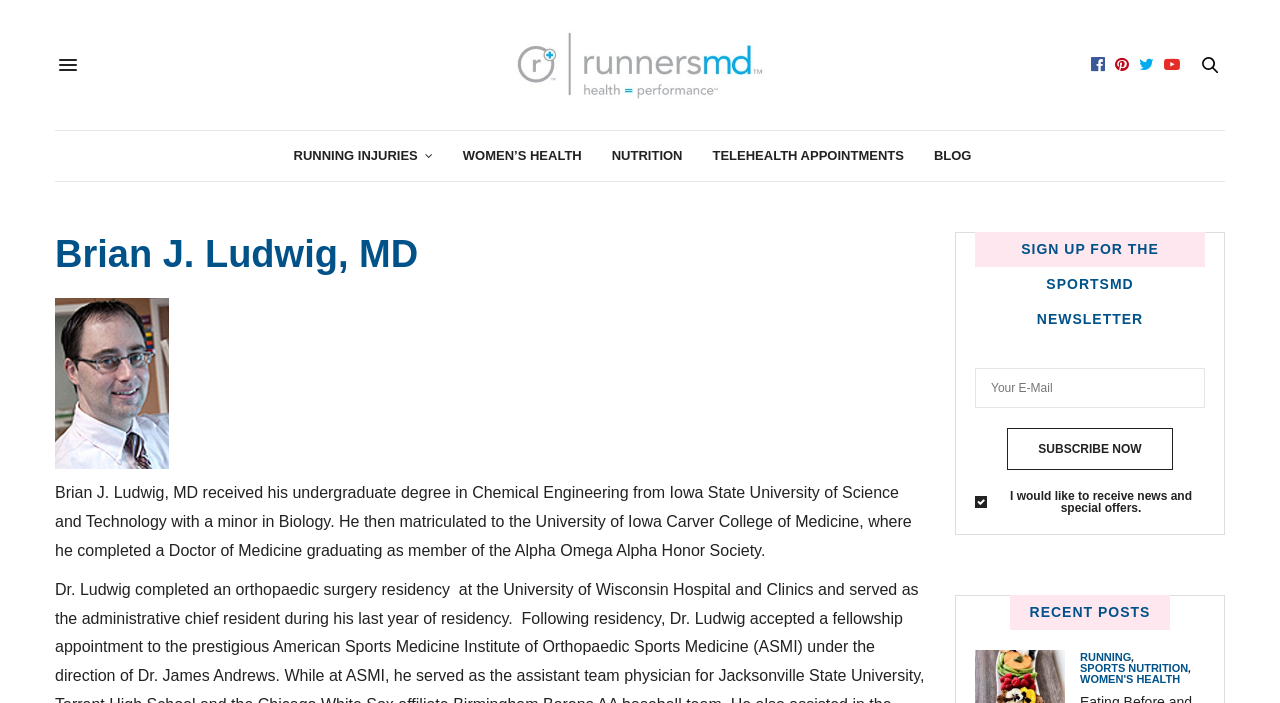What are the recent posts about?
Give a detailed response to the question by analyzing the screenshot.

The recent posts are listed at the bottom of the webpage, and they include links to topics such as 'running', 'Sports Nutrition', and 'Women's Health'.